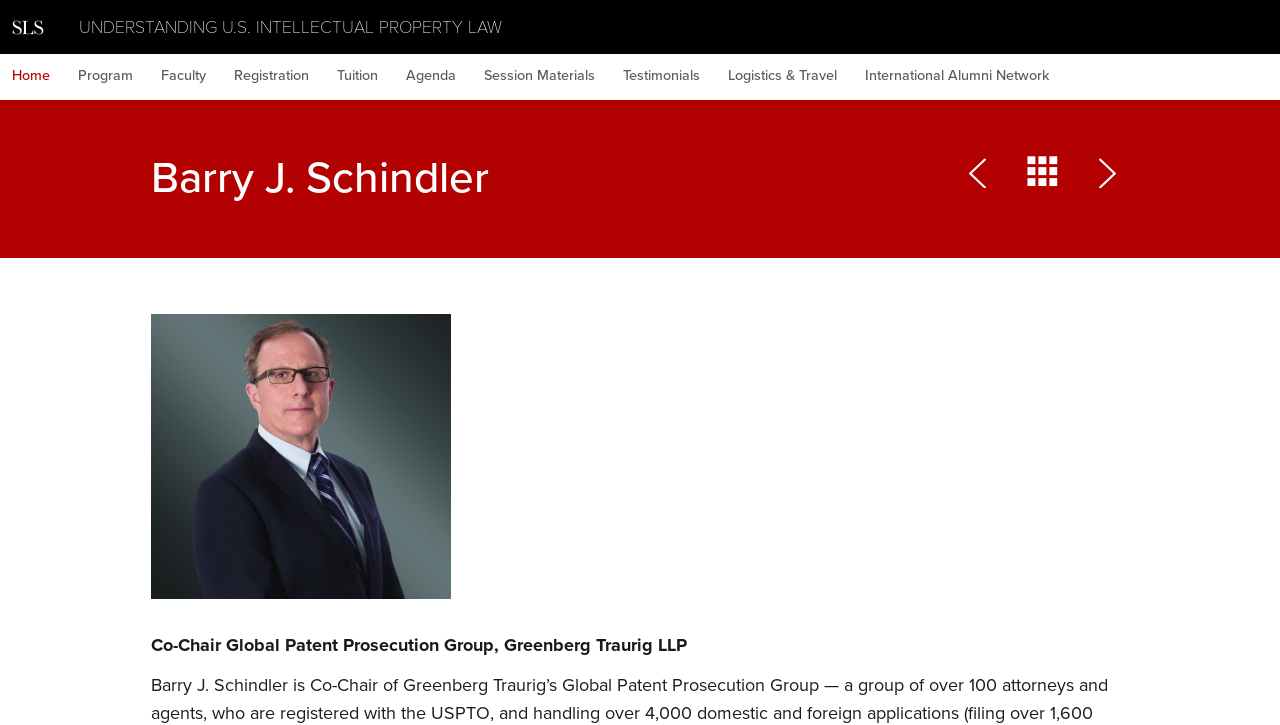Determine the bounding box coordinates of the region I should click to achieve the following instruction: "View the profile of Barry J. Schindler". Ensure the bounding box coordinates are four float numbers between 0 and 1, i.e., [left, top, right, bottom].

[0.118, 0.138, 0.653, 0.356]